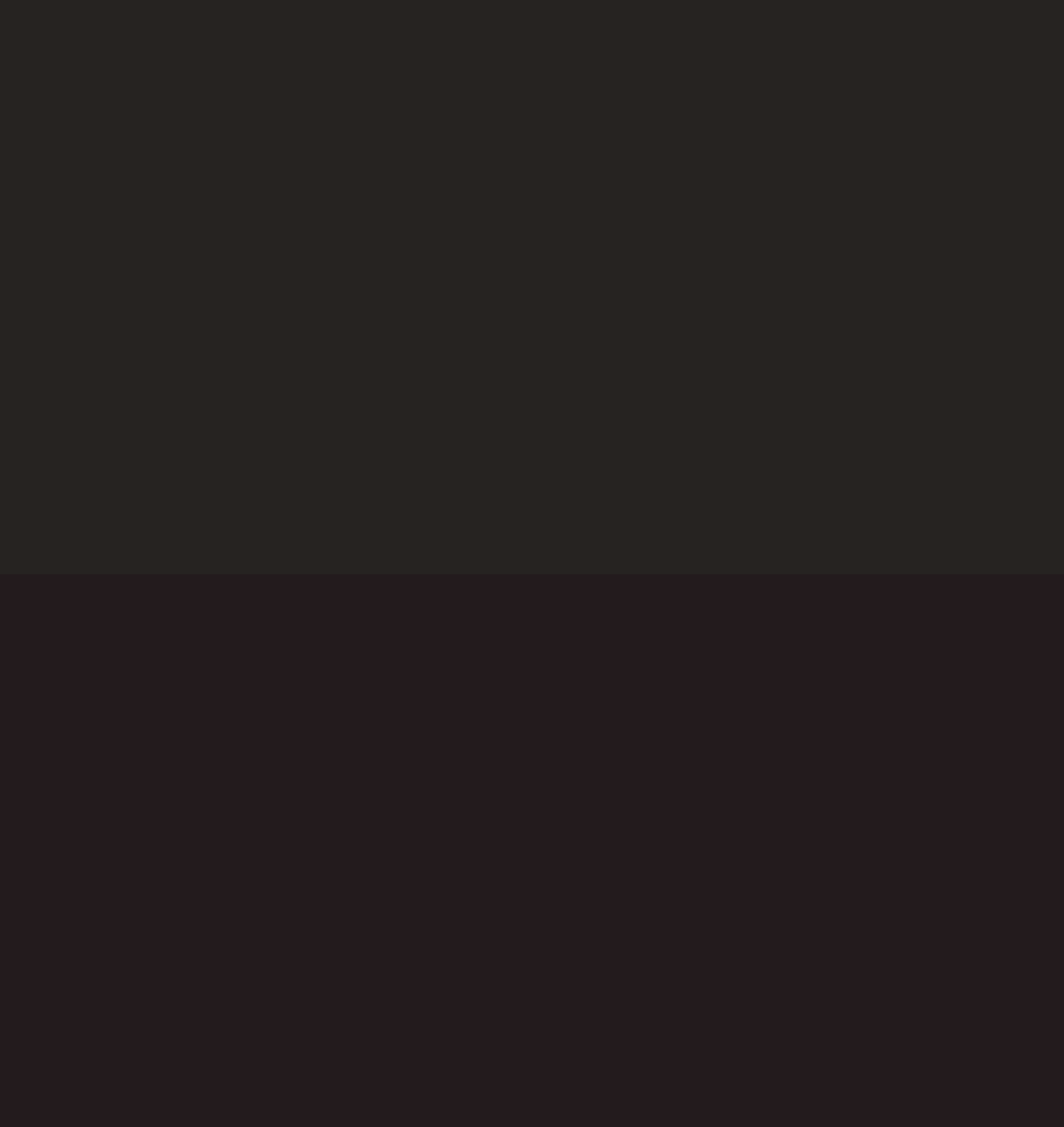Please mark the bounding box coordinates of the area that should be clicked to carry out the instruction: "Read poem".

[0.045, 0.103, 0.09, 0.112]